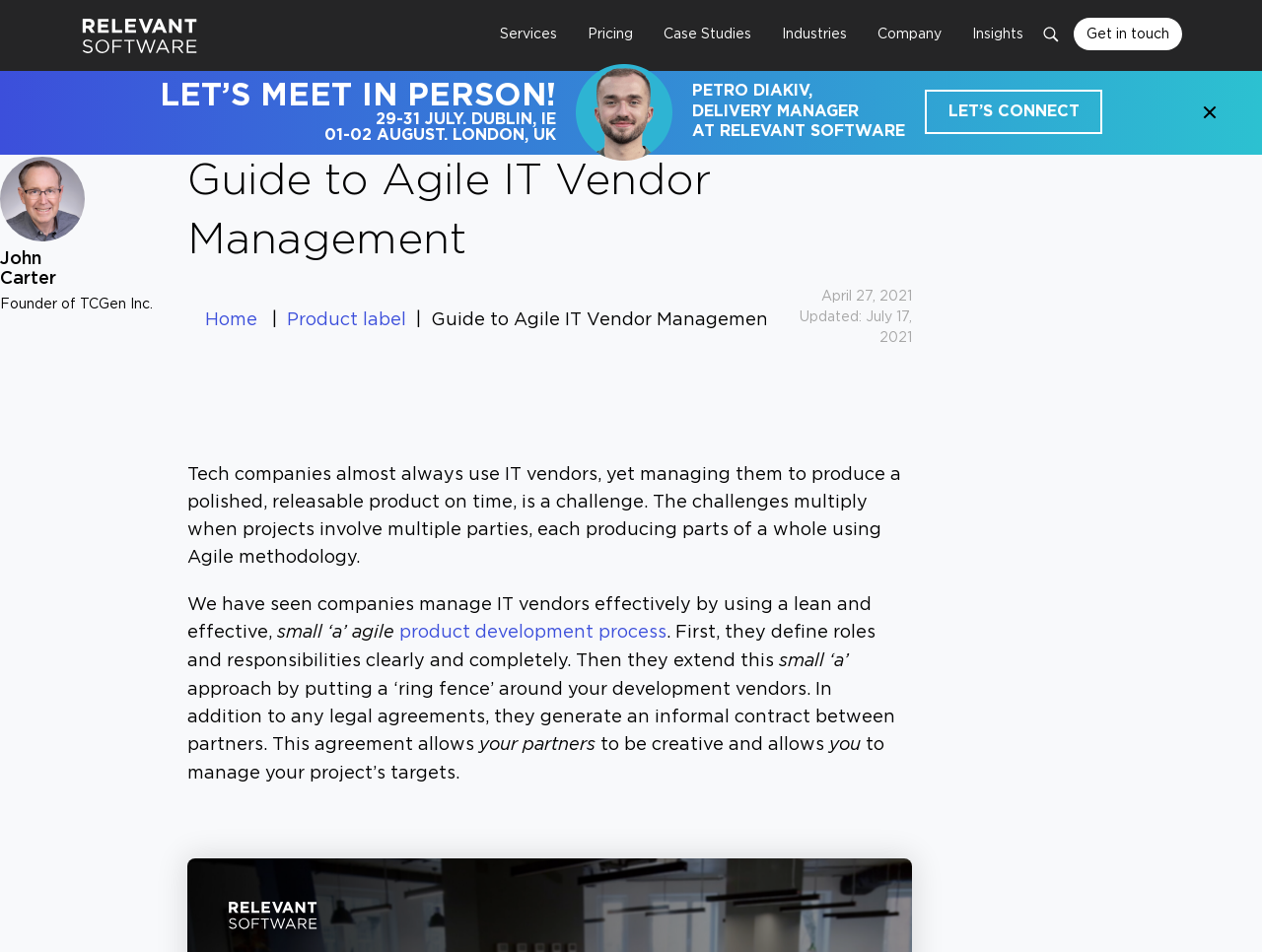Given the webpage screenshot and the description, determine the bounding box coordinates (top-left x, top-left y, bottom-right x, bottom-right y) that define the location of the UI element matching this description: Pricing

[0.455, 0.014, 0.512, 0.06]